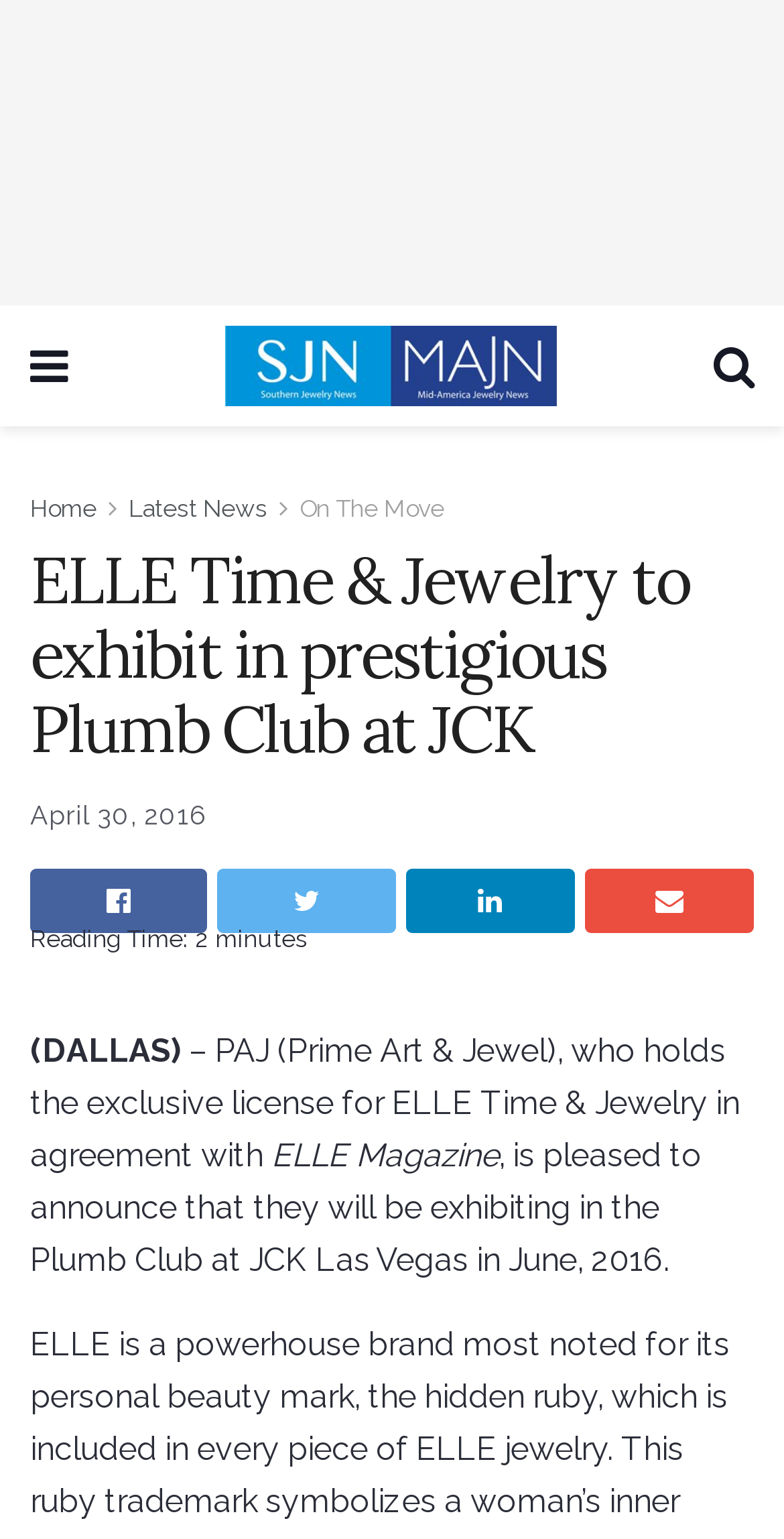What is the event where ELLE Time & Jewelry will be exhibiting?
From the screenshot, supply a one-word or short-phrase answer.

JCK Las Vegas